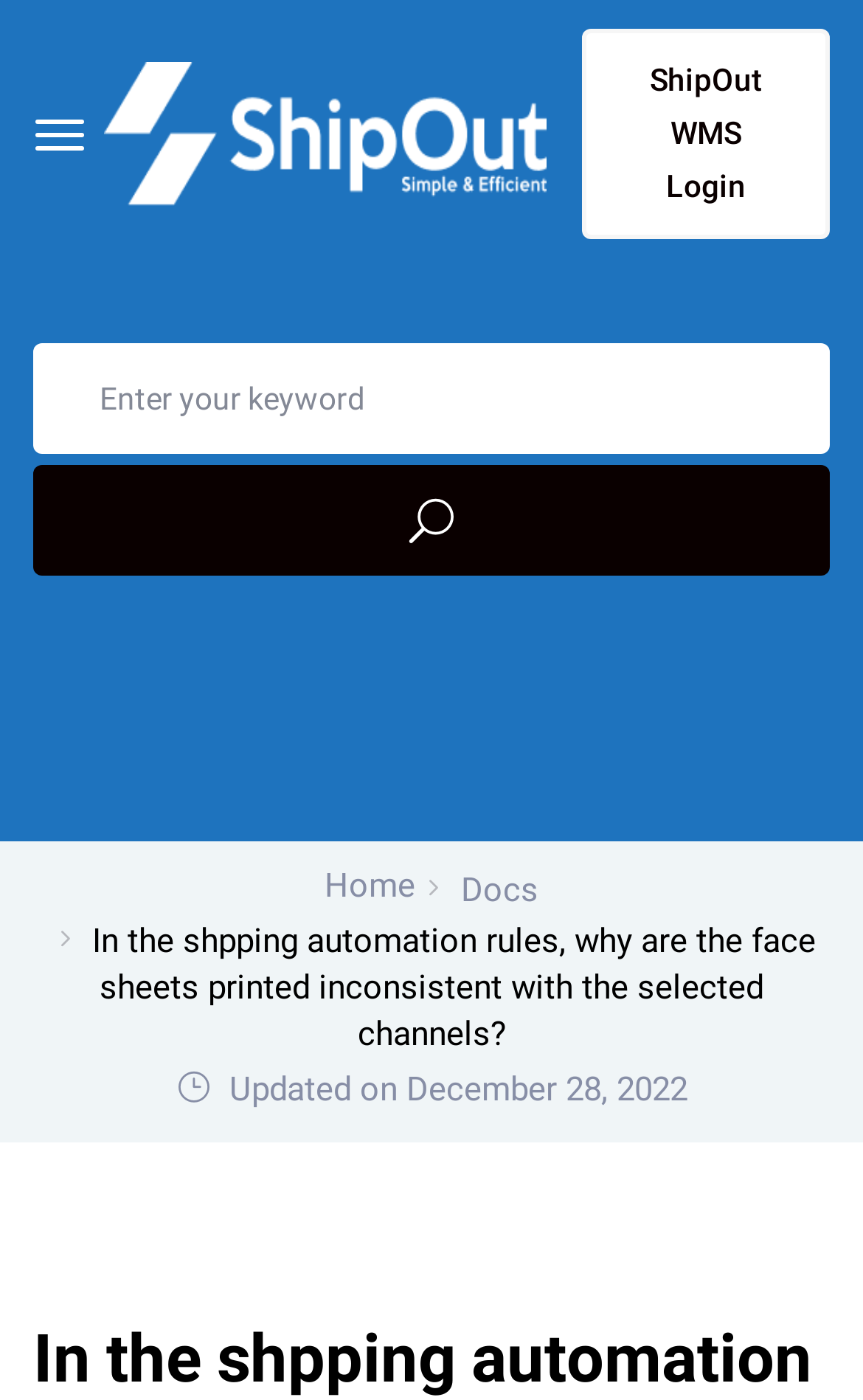When was the content last updated?
Answer the question with a single word or phrase by looking at the picture.

December 28, 2022